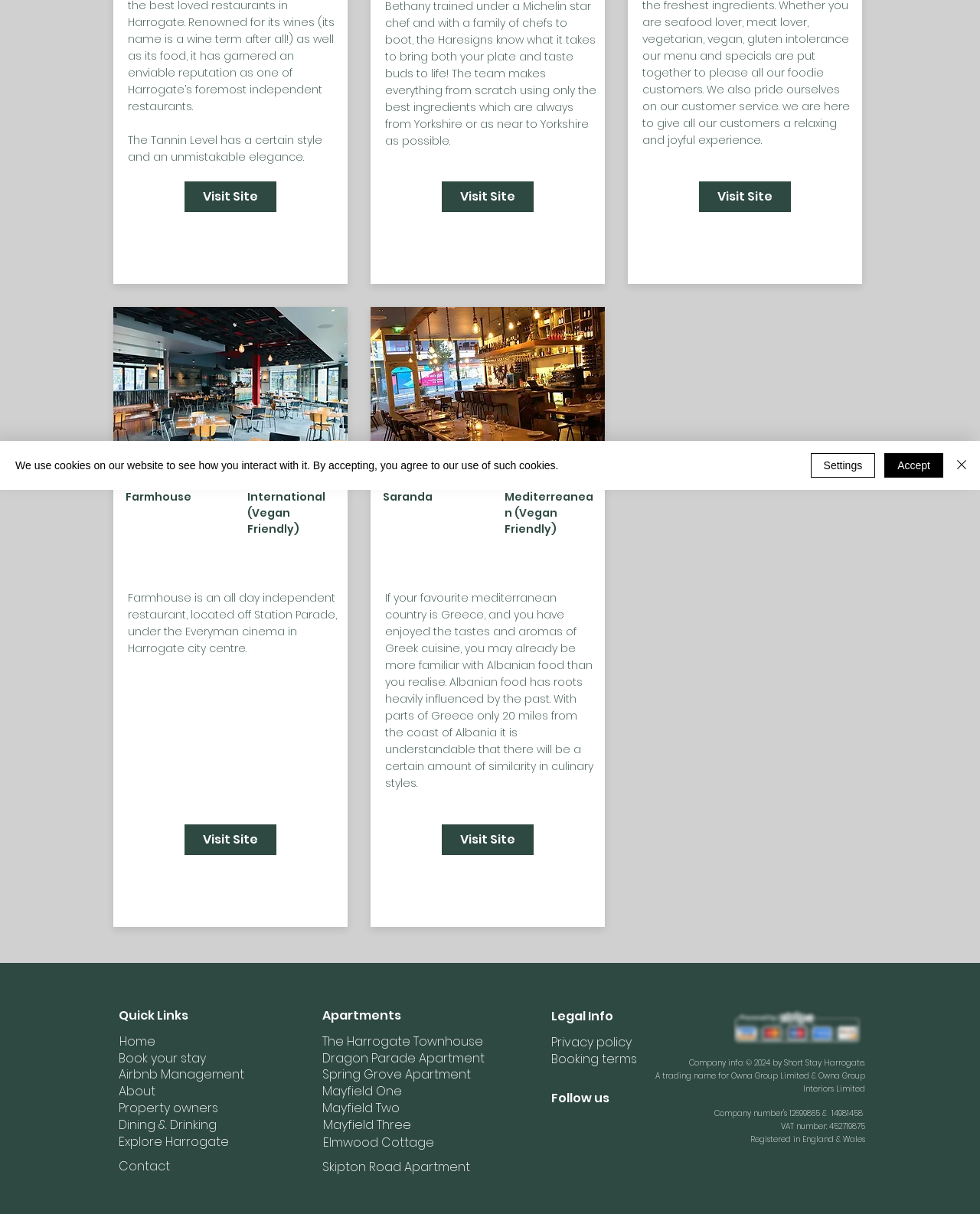Locate the bounding box for the described UI element: "Apartments". Ensure the coordinates are four float numbers between 0 and 1, formatted as [left, top, right, bottom].

[0.329, 0.83, 0.366, 0.844]